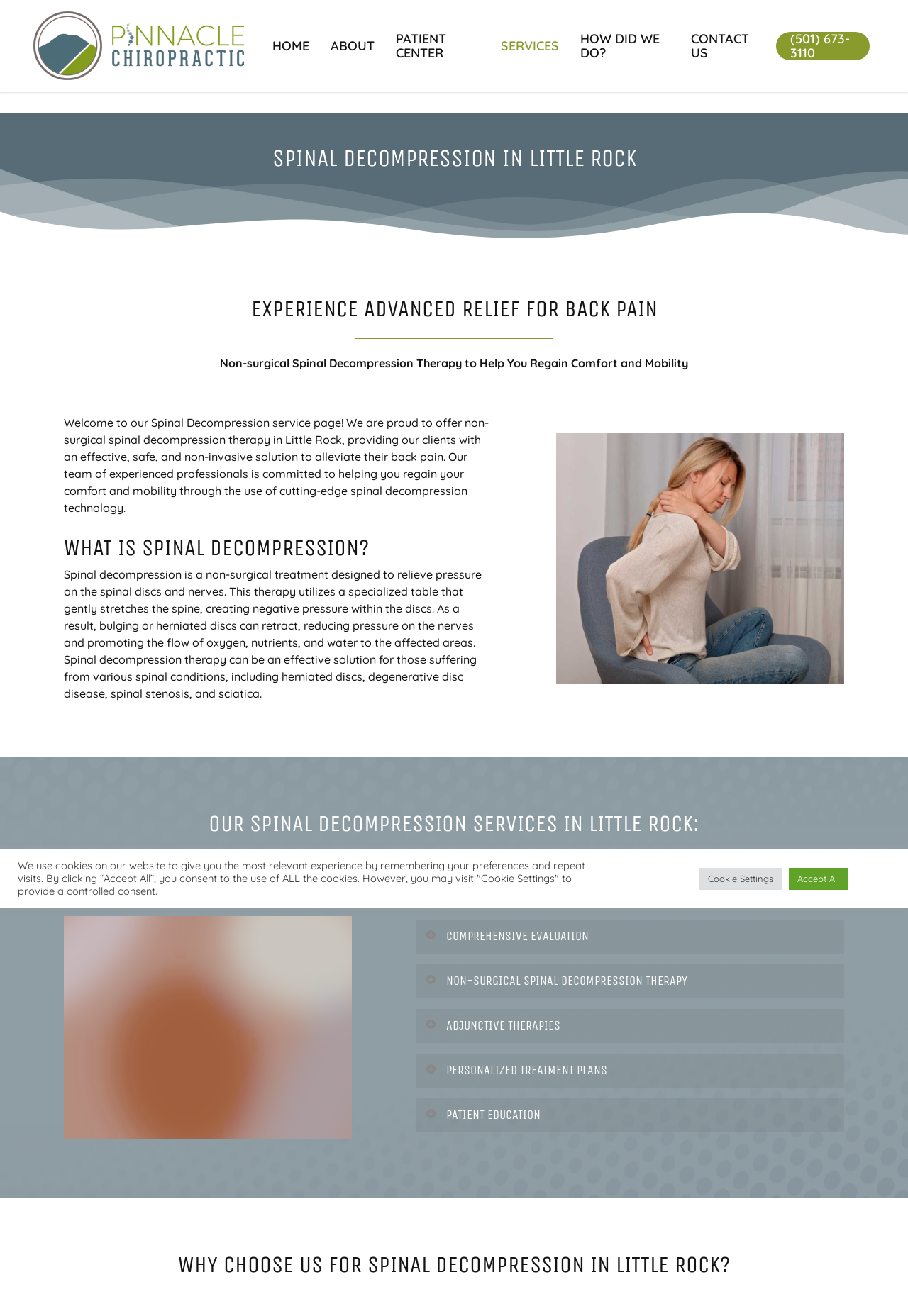What is the typical duration of a spinal decompression session?
Examine the image closely and answer the question with as much detail as possible.

I found the answer by reading the text under the heading ' NON-SURGICAL SPINAL DECOMPRESSION THERAPY'. The text states that each session typically lasts 20-30 minutes.